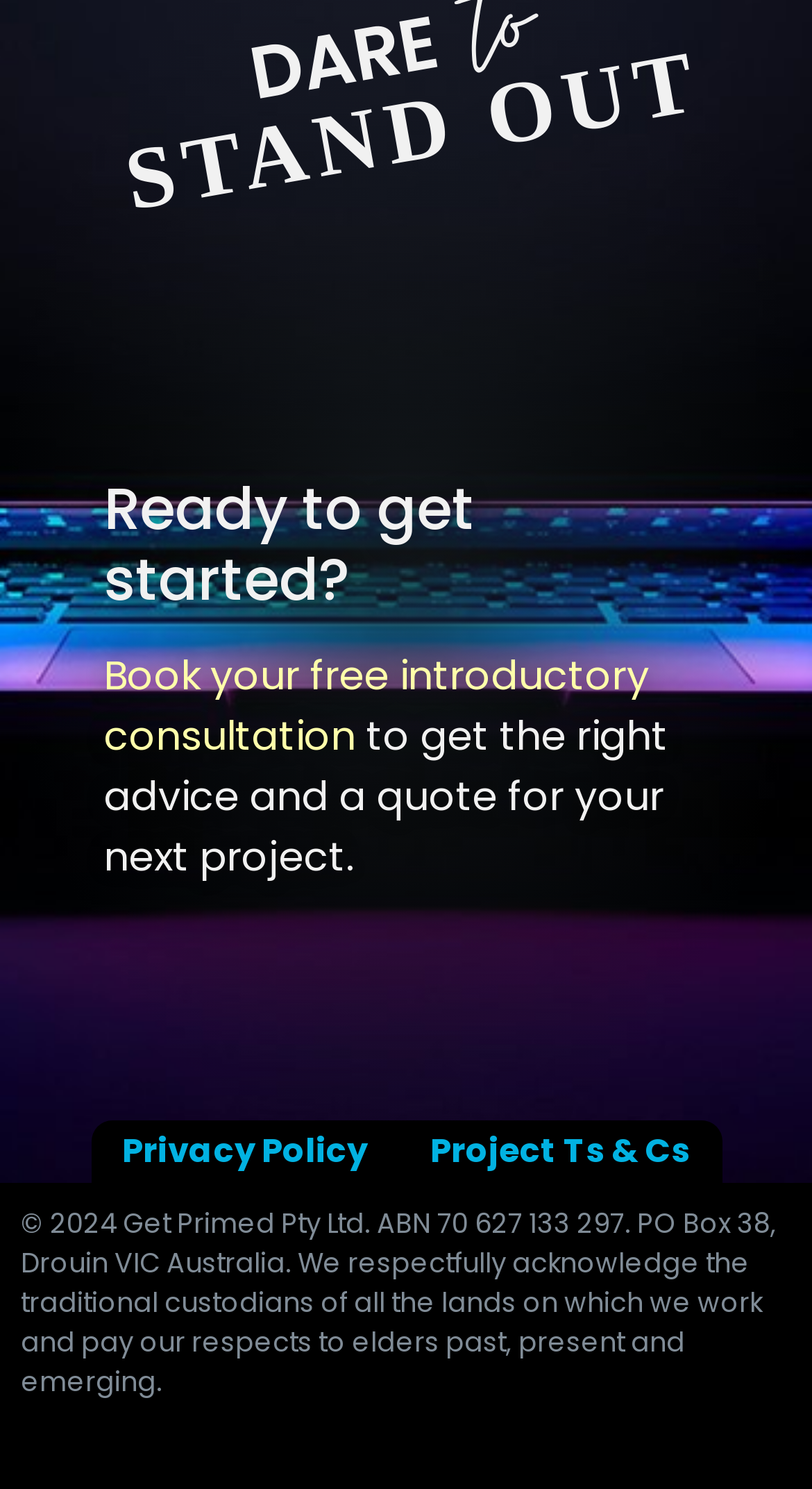Using the provided description Project Ts & Cs, find the bounding box coordinates for the UI element. Provide the coordinates in (top-left x, top-left y, bottom-right x, bottom-right y) format, ensuring all values are between 0 and 1.

[0.491, 0.752, 0.888, 0.794]